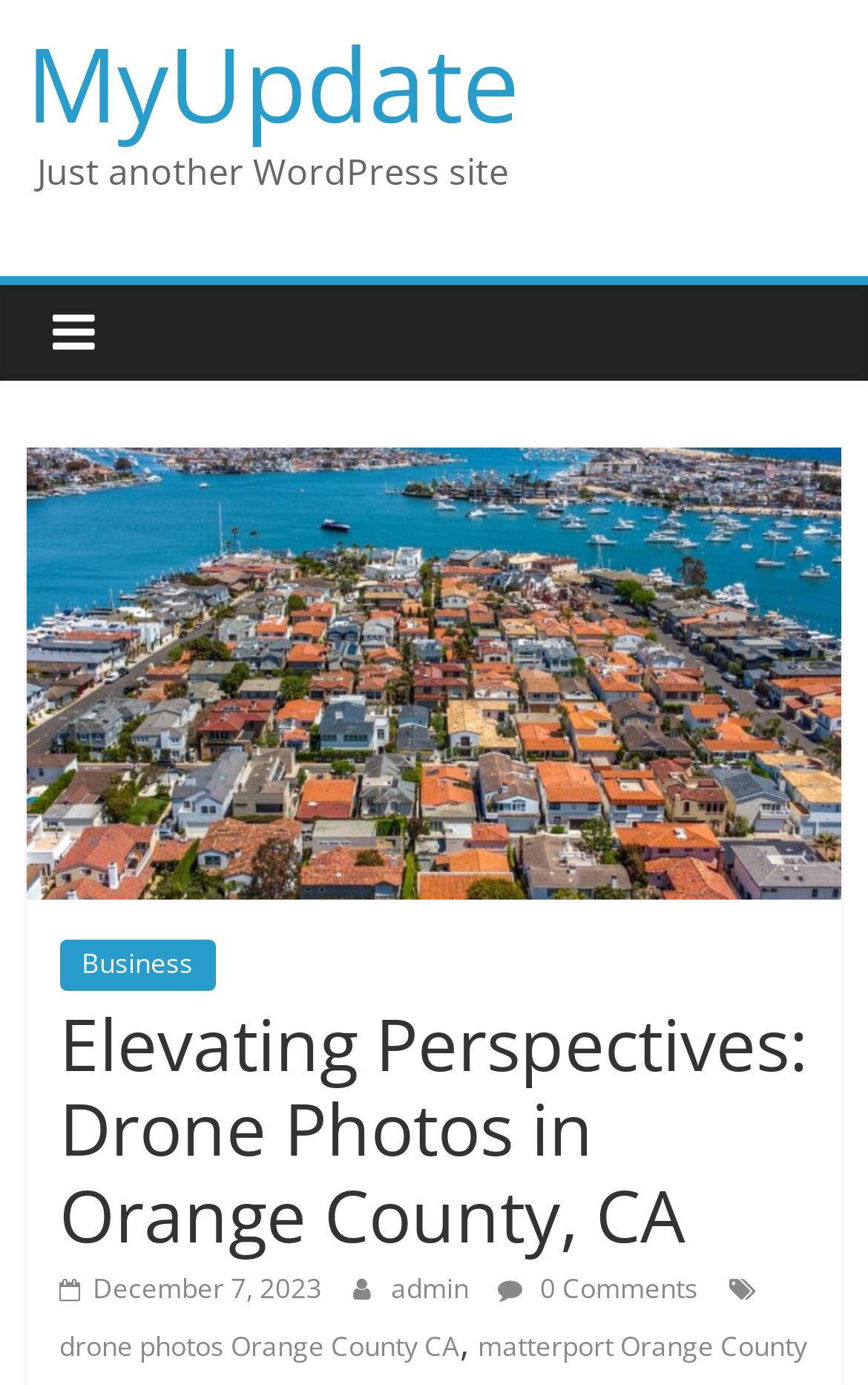Are there any navigation links?
Look at the image and answer the question using a single word or phrase.

Yes